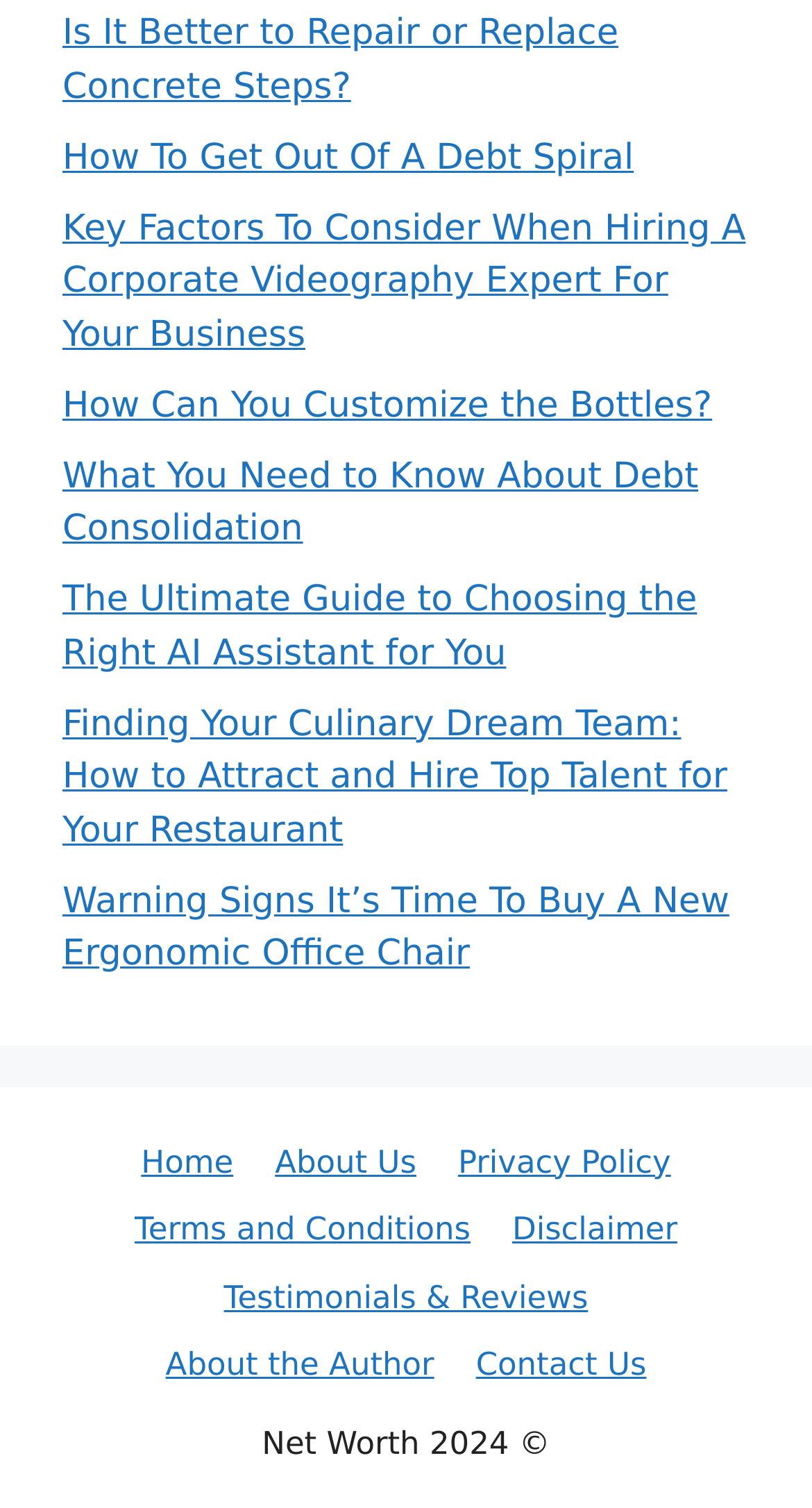Pinpoint the bounding box coordinates of the area that should be clicked to complete the following instruction: "learn about debt consolidation". The coordinates must be given as four float numbers between 0 and 1, i.e., [left, top, right, bottom].

[0.077, 0.302, 0.86, 0.365]